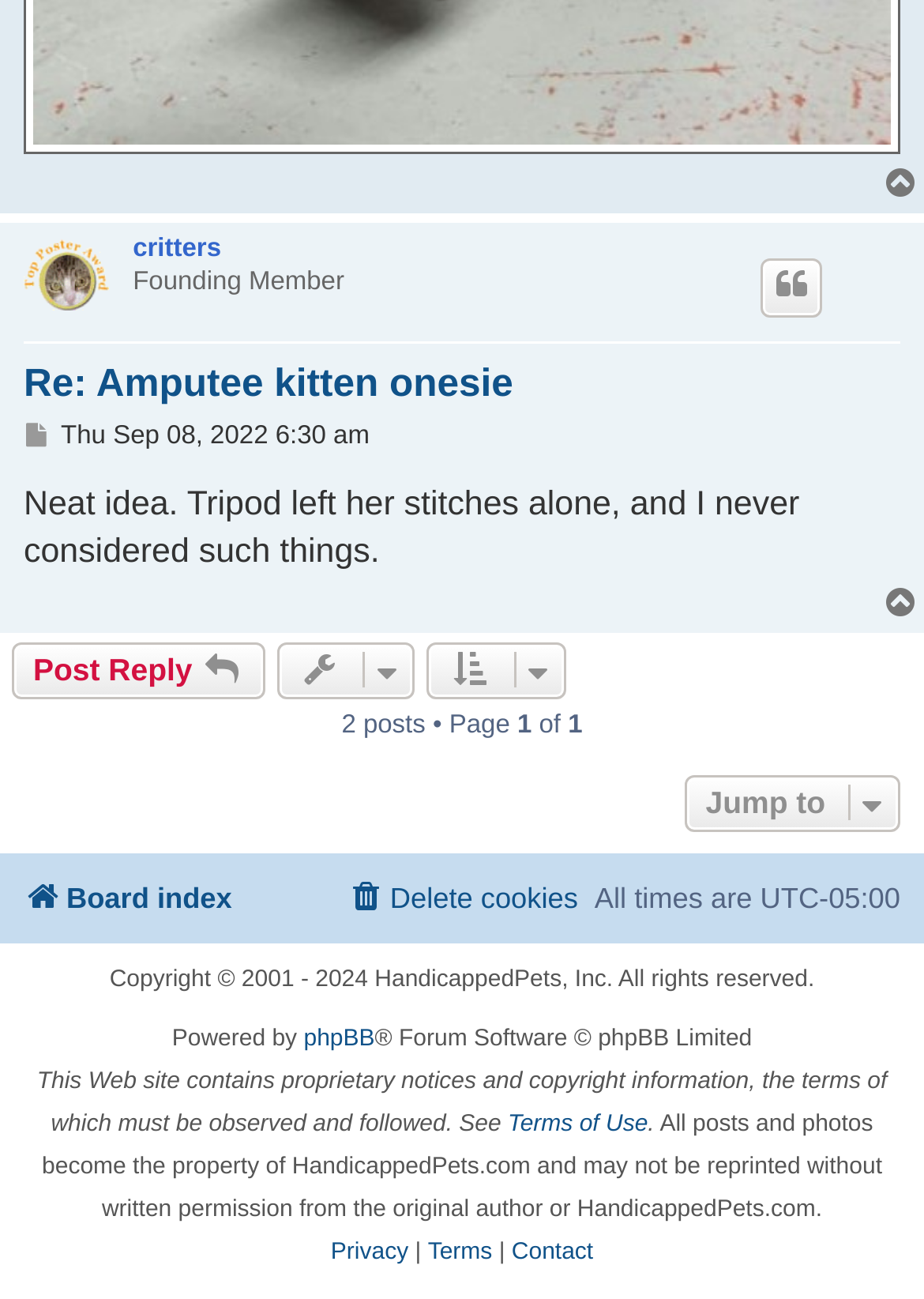Reply to the question with a brief word or phrase: What is the name of the software used to power this forum?

phpBB